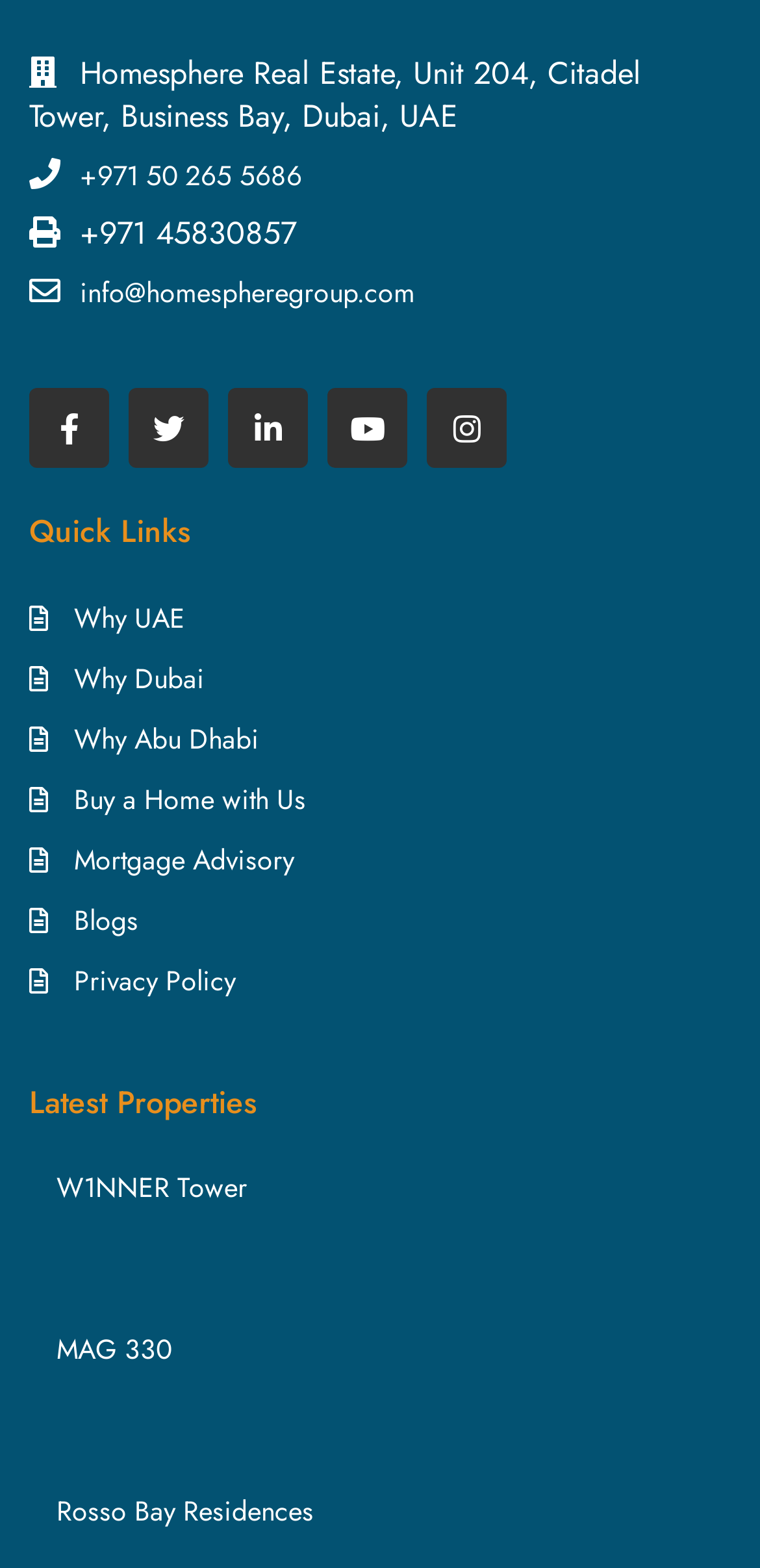How many social media links are there?
Please provide an in-depth and detailed response to the question.

The social media links can be found at the top of the webpage, below the company's address and contact information. There are five links: facebook, twitter, linkedIn, youtube, and instagram.